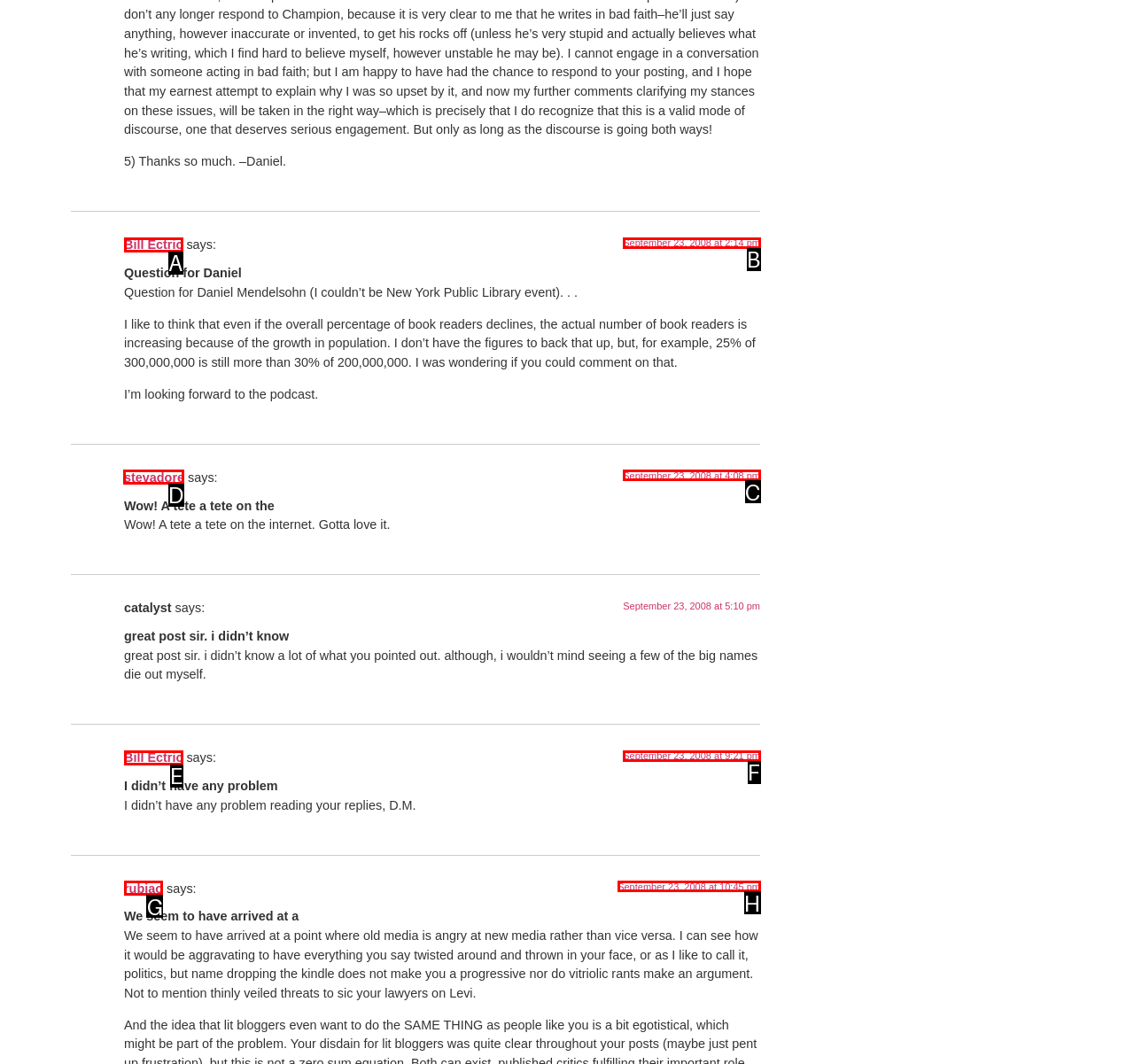Please indicate which HTML element should be clicked to fulfill the following task: Click on the link 'stevadore'. Provide the letter of the selected option.

D